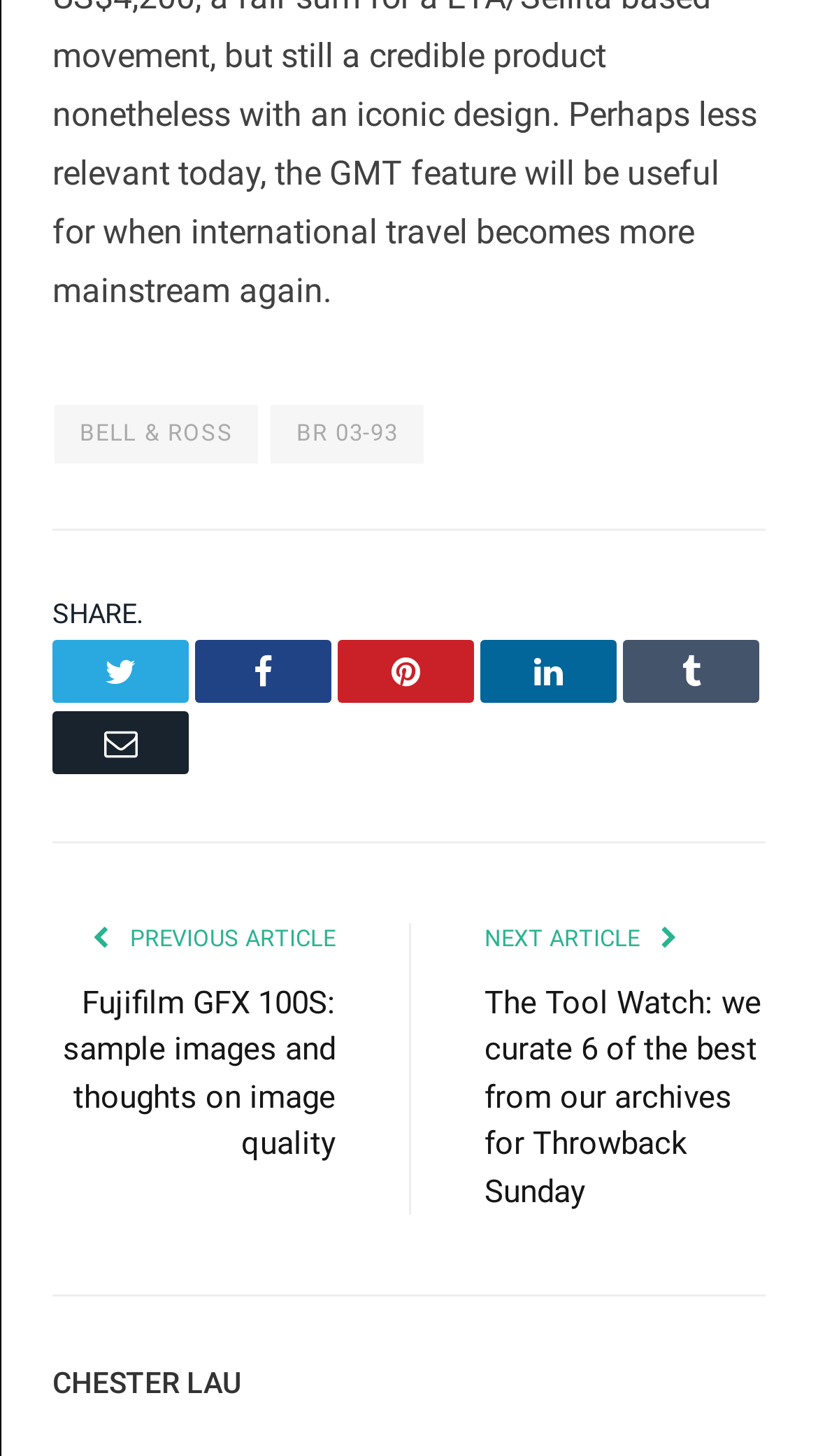How many social media platforms are available for sharing?
Please provide a single word or phrase answer based on the image.

5